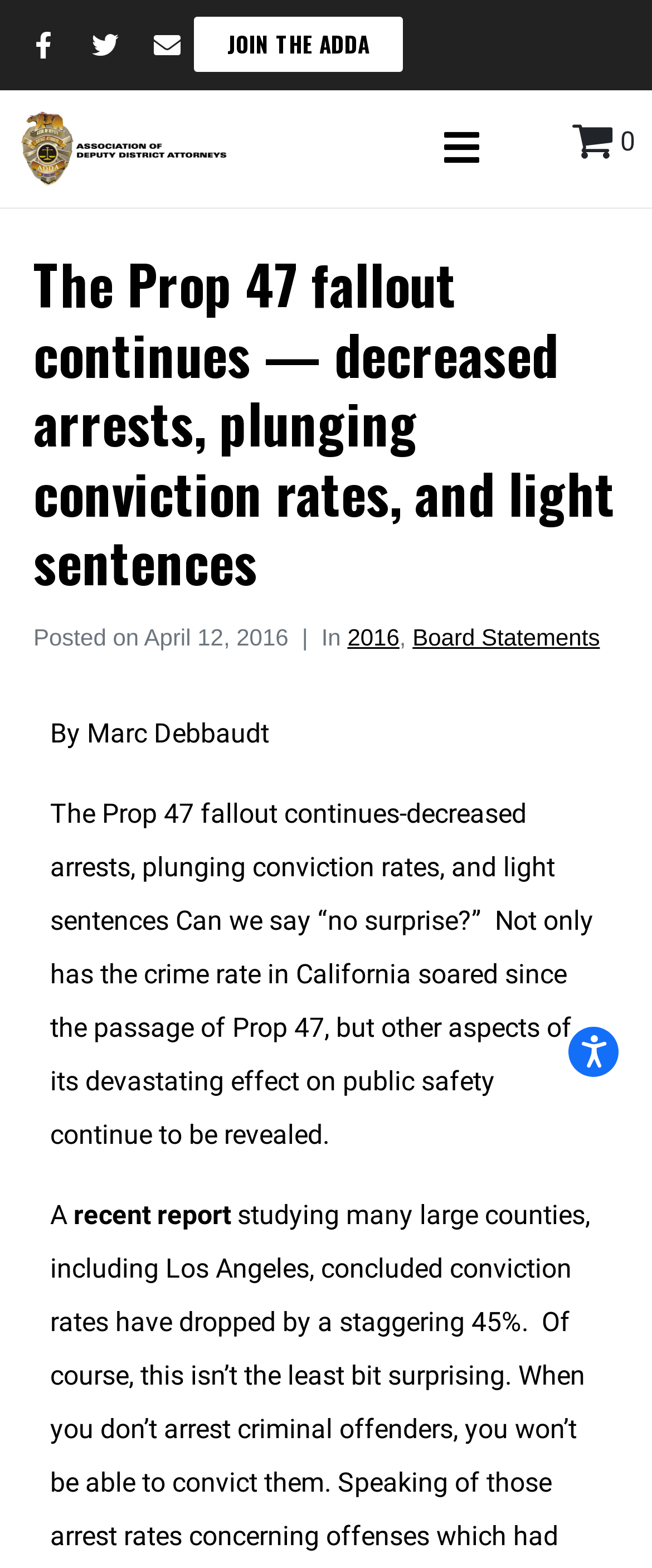Please determine the bounding box coordinates for the element that should be clicked to follow these instructions: "Read the article by Marc Debbaudt".

[0.077, 0.509, 0.91, 0.734]